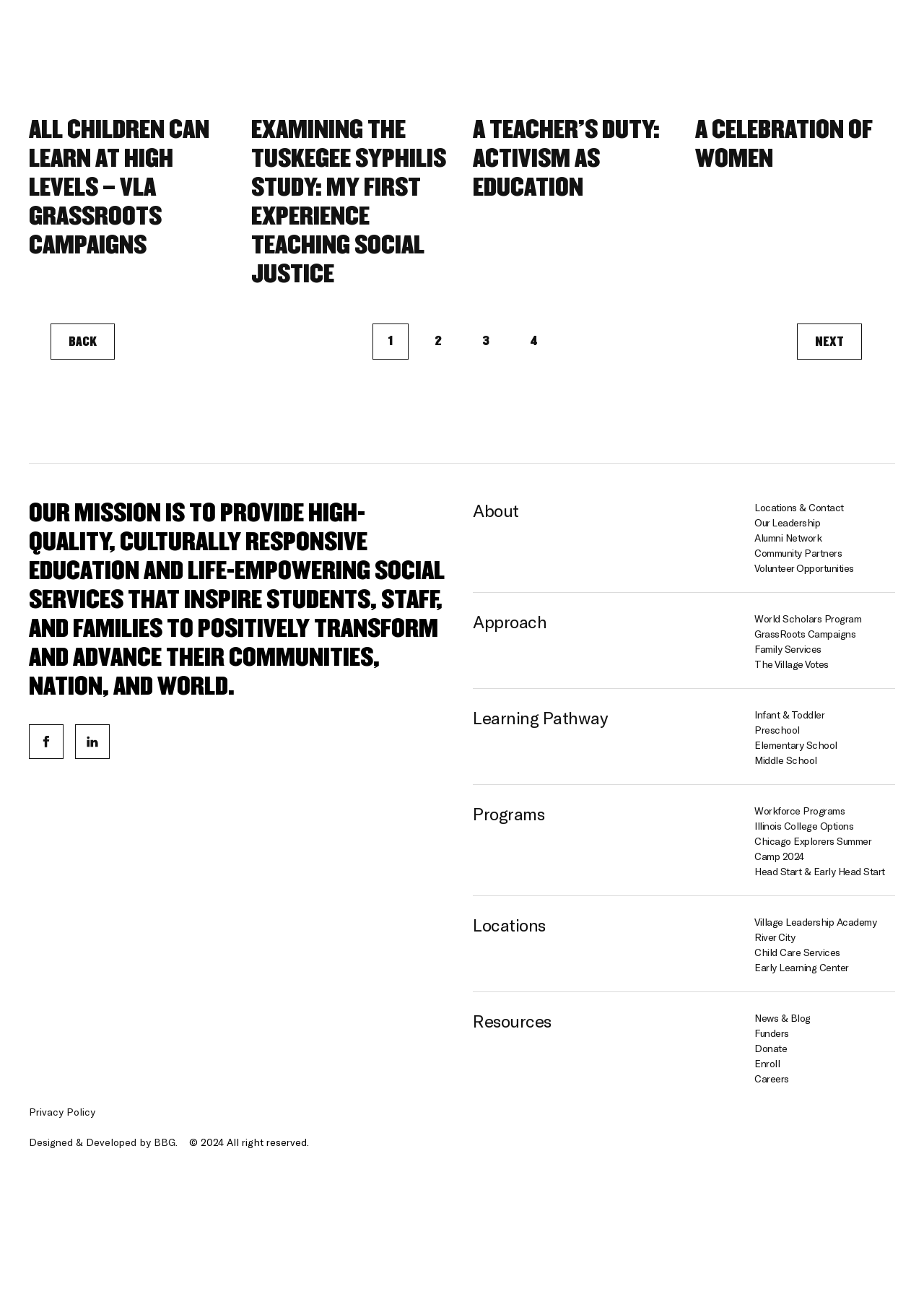Find the bounding box coordinates for the element that must be clicked to complete the instruction: "Navigate to the 'NEXT' page". The coordinates should be four float numbers between 0 and 1, indicated as [left, top, right, bottom].

[0.882, 0.259, 0.913, 0.27]